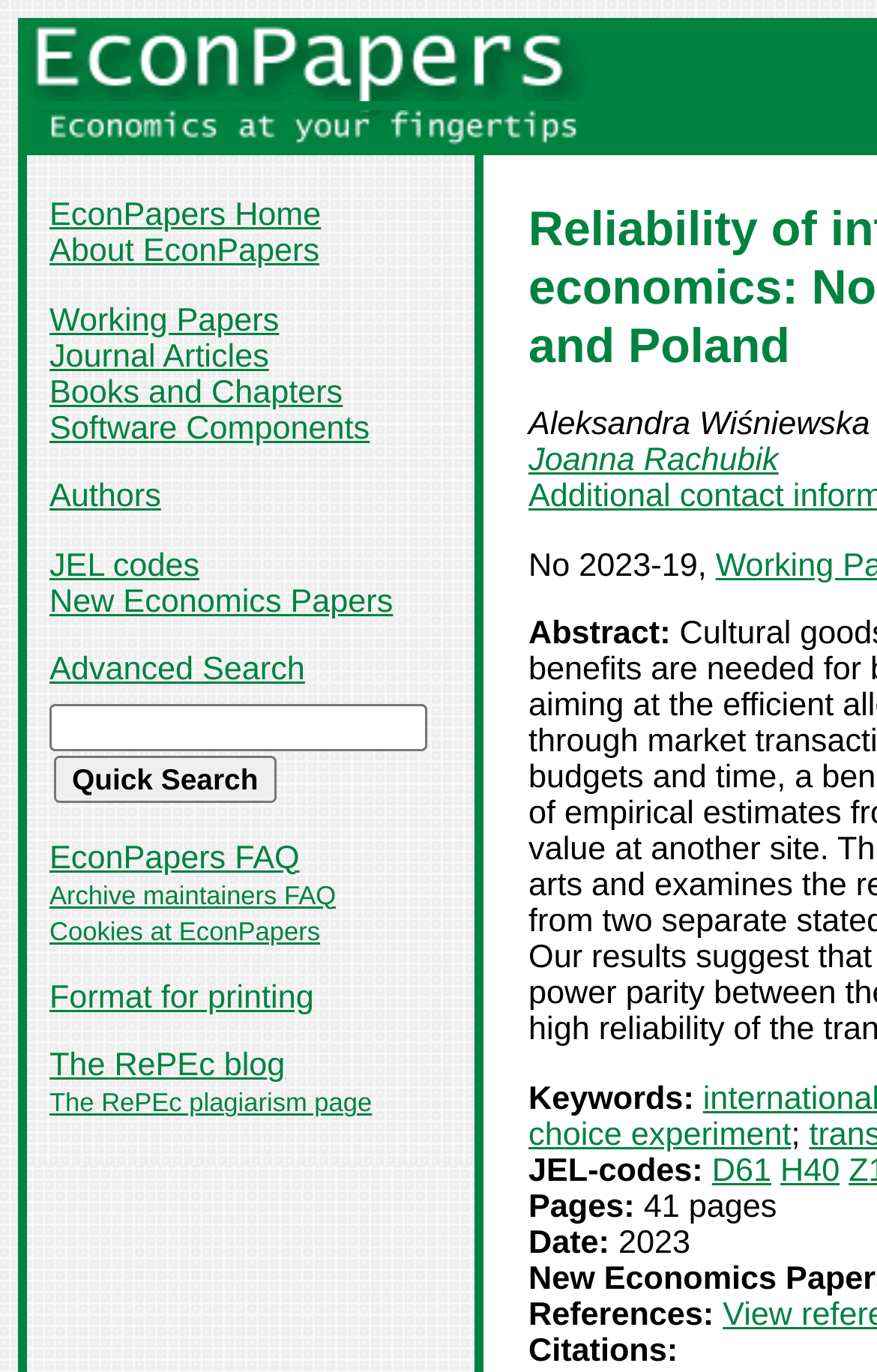Locate the bounding box coordinates of the clickable area needed to fulfill the instruction: "Visit the RePEc blog".

[0.056, 0.764, 0.325, 0.791]